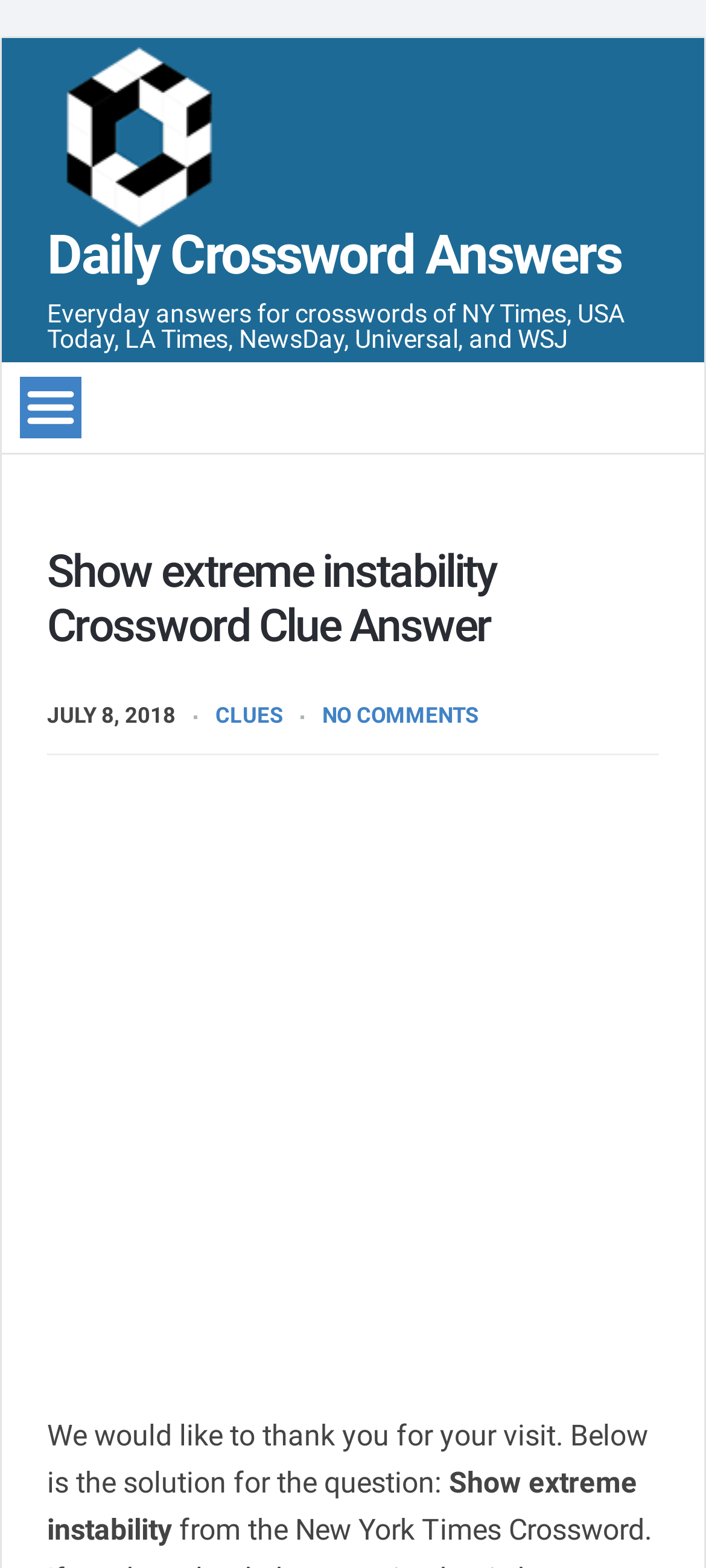What is the purpose of the website according to the text?
Based on the image, answer the question with as much detail as possible.

I found the purpose of the website by reading the StaticText element with the content 'We would like to thank you for your visit. Below is the solution for the question:' which implies that the website is providing answers for crosswords.